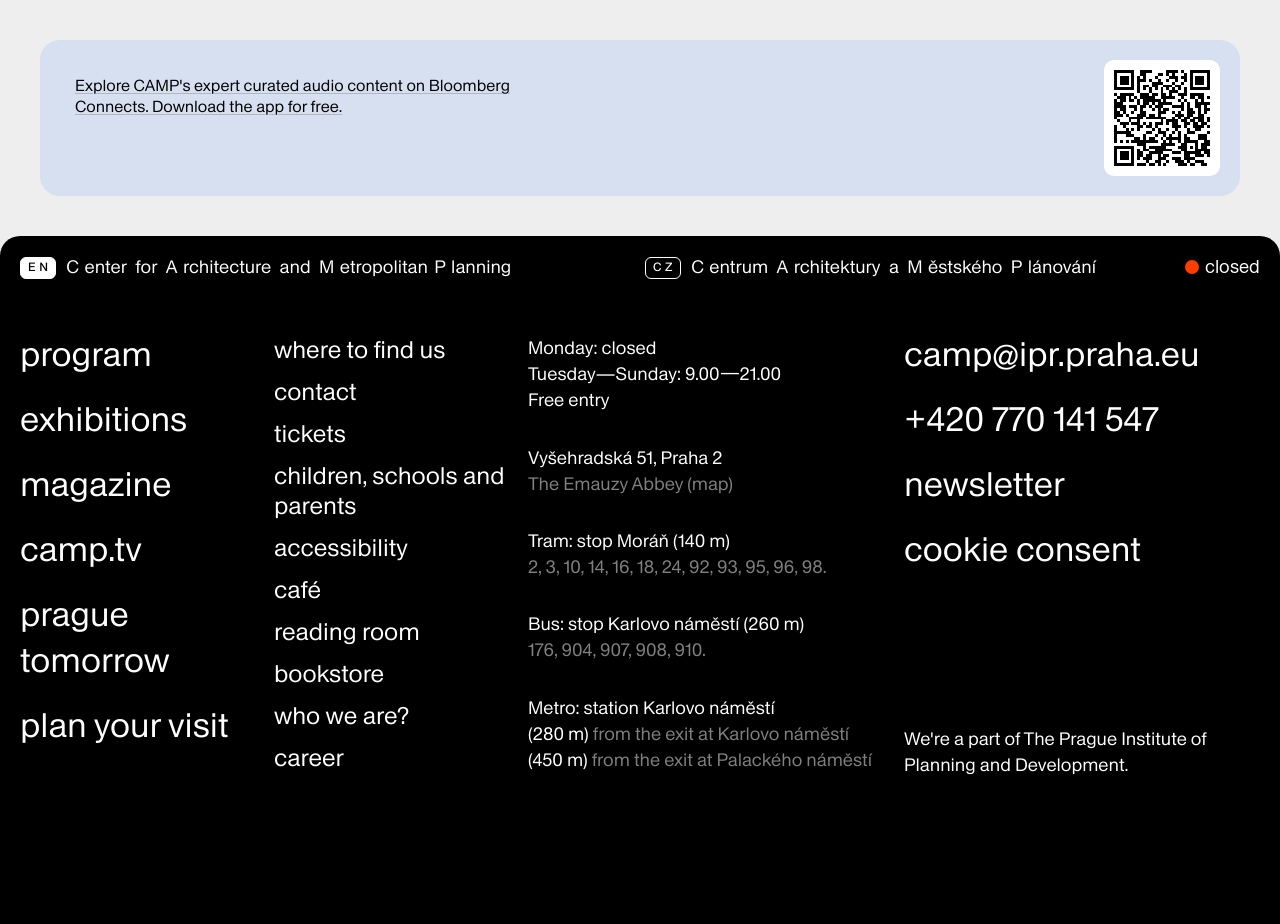Locate the bounding box of the UI element described by: "plan your visit" in the given webpage screenshot.

[0.016, 0.759, 0.179, 0.811]